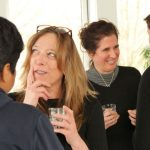Respond with a single word or phrase to the following question: How many individuals are surrounding the woman?

Three